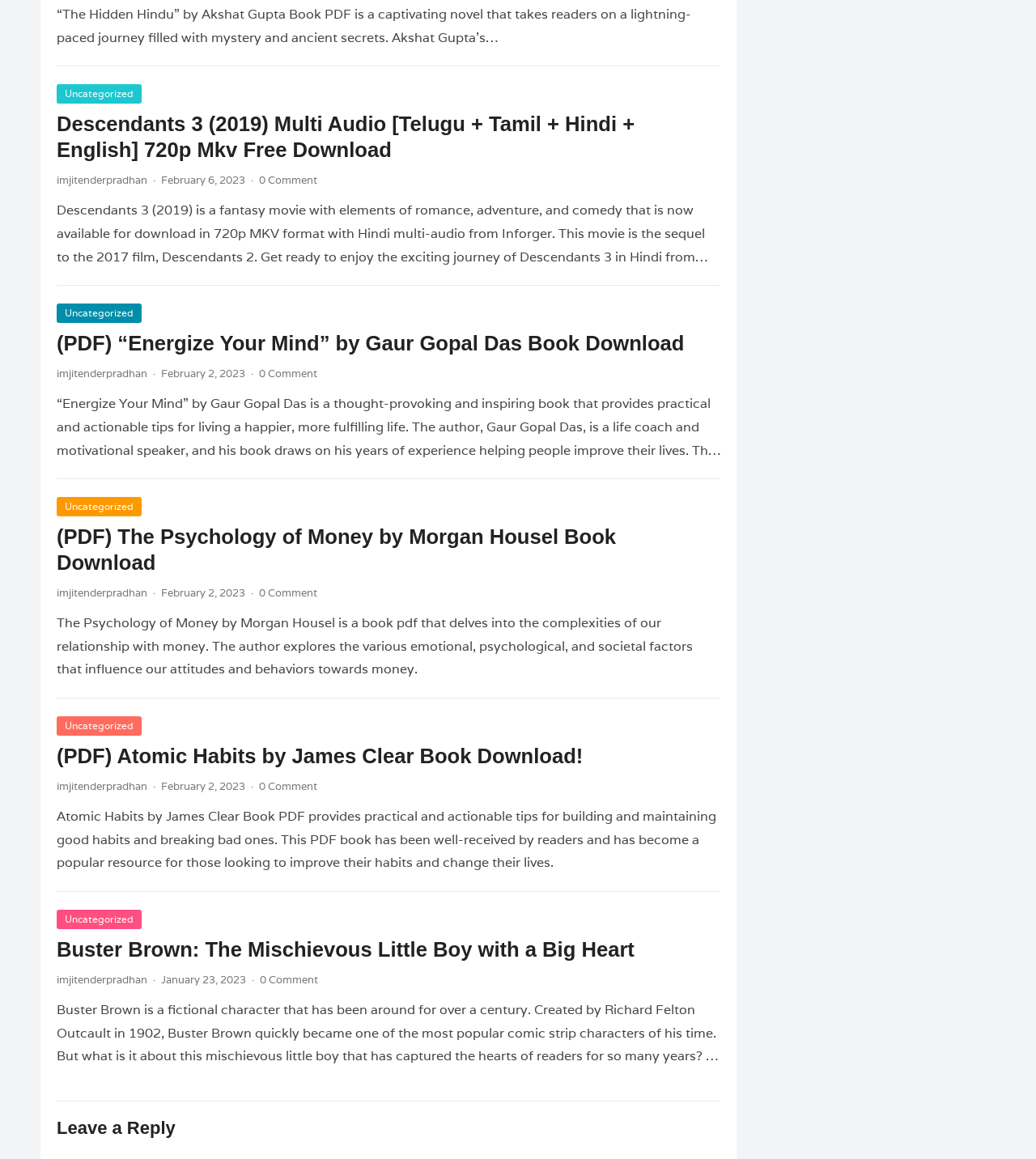How many comments are there on the 'Buster Brown' post?
Refer to the image and provide a concise answer in one word or phrase.

0